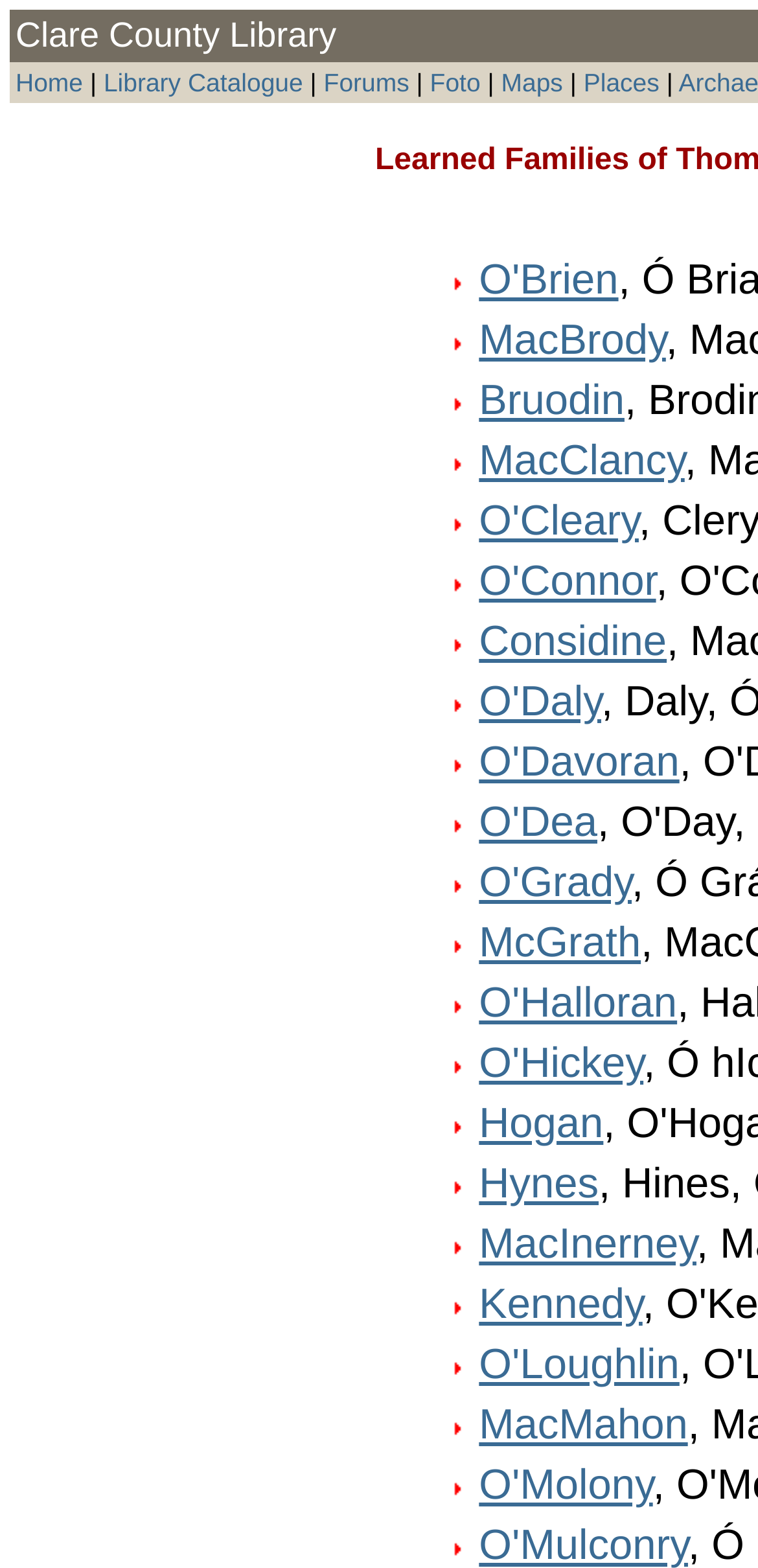Find the coordinates for the bounding box of the element with this description: "O'Hickey".

[0.632, 0.662, 0.849, 0.693]